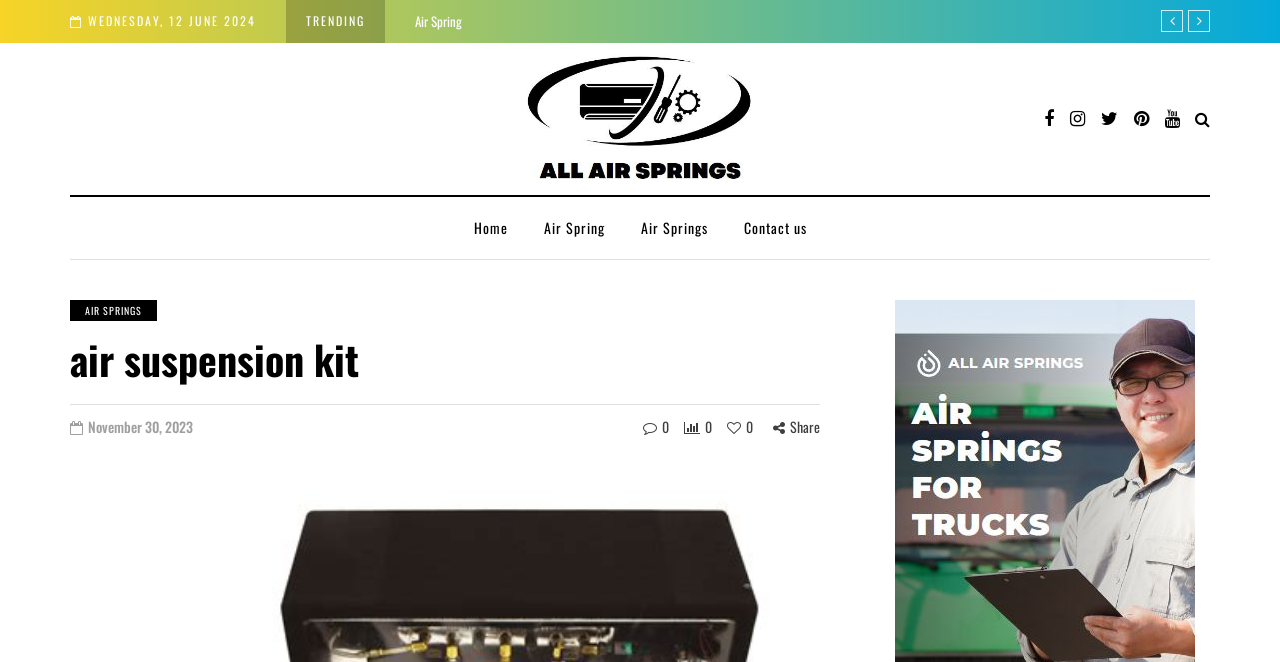Use one word or a short phrase to answer the question provided: 
What is the date displayed at the top of the webpage?

WEDNESDAY, 12 JUNE 2024